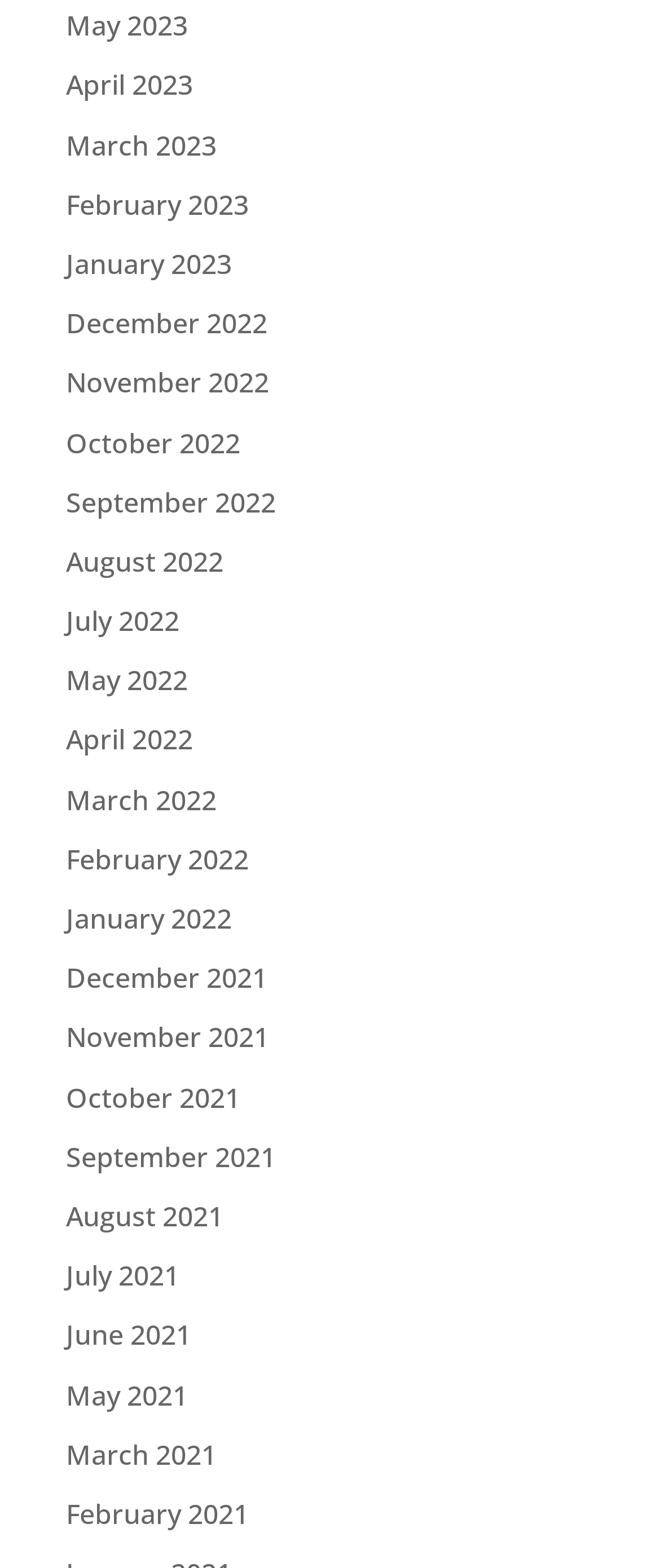Determine the bounding box coordinates for the clickable element to execute this instruction: "browse September 2022". Provide the coordinates as four float numbers between 0 and 1, i.e., [left, top, right, bottom].

[0.1, 0.308, 0.418, 0.332]